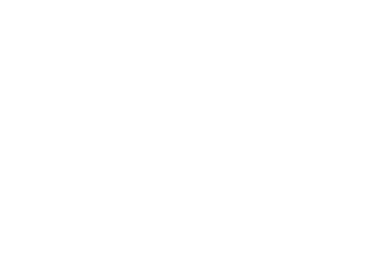Reply to the question with a single word or phrase:
What is the date of their championship victory?

27 November, 2023